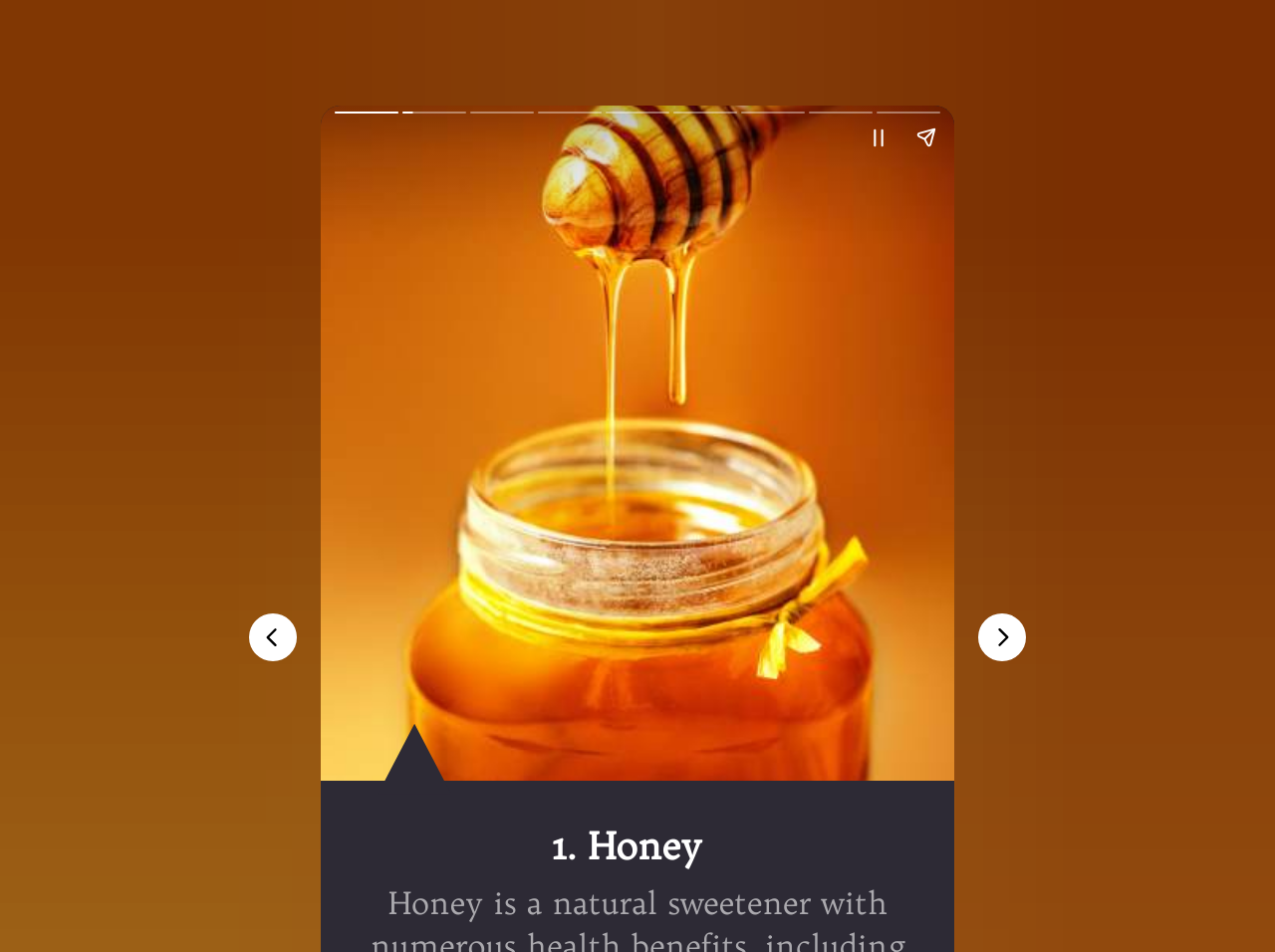Provide a one-word or short-phrase response to the question:
How many buttons are on the page?

5